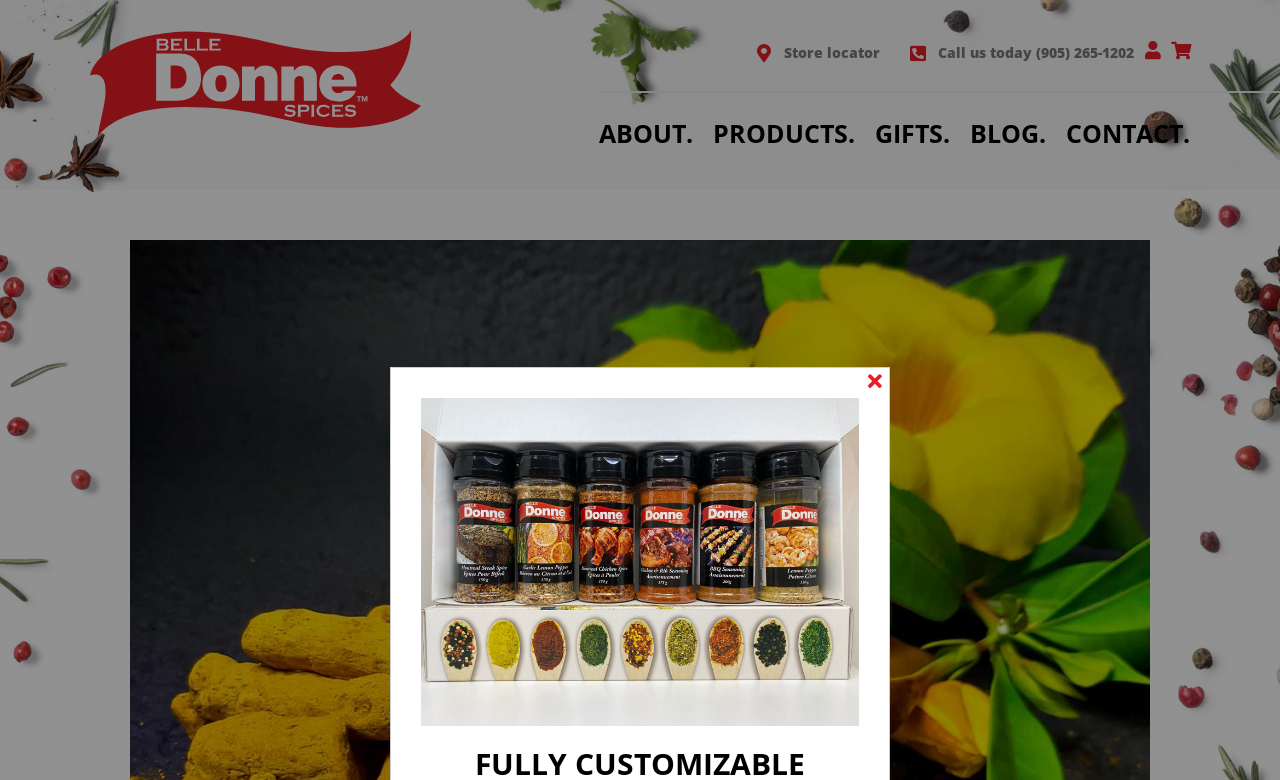Using the provided description parent_node: Comment name="author" placeholder="Name *", find the bounding box coordinates for the UI element. Provide the coordinates in (top-left x, top-left y, bottom-right x, bottom-right y) format, ensuring all values are between 0 and 1.

None